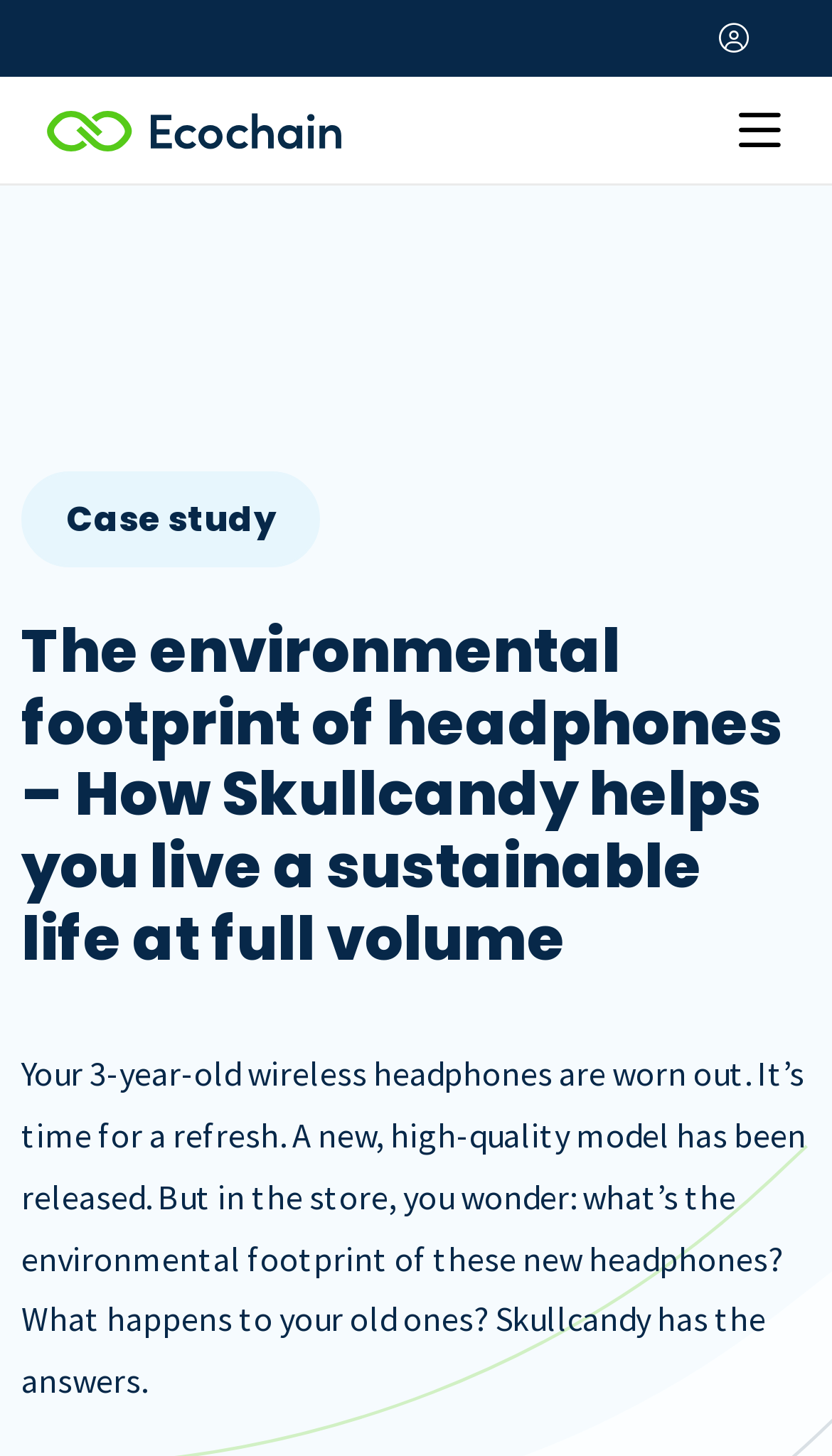Provide the bounding box coordinates of the HTML element described as: "Login". The bounding box coordinates should be four float numbers between 0 and 1, i.e., [left, top, right, bottom].

[0.864, 0.005, 0.9, 0.047]